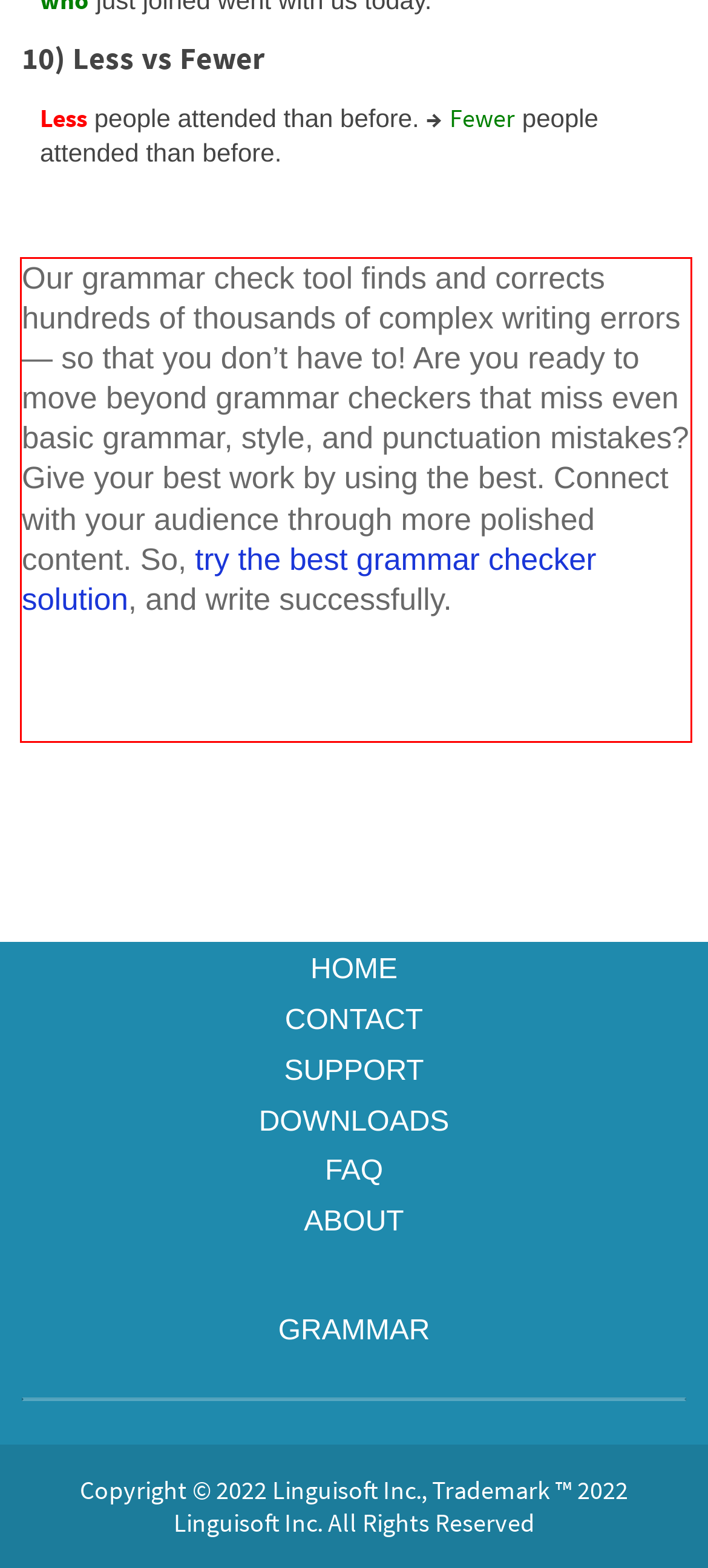Perform OCR on the text inside the red-bordered box in the provided screenshot and output the content.

Our grammar check tool finds and corrects hundreds of thousands of complex writing errors — so that you don’t have to! Are you ready to move beyond grammar checkers that miss even basic grammar, style, and punctuation mistakes? Give your best work by using the best. Connect with your audience through more polished content. So, try the best grammar checker solution, and write successfully.